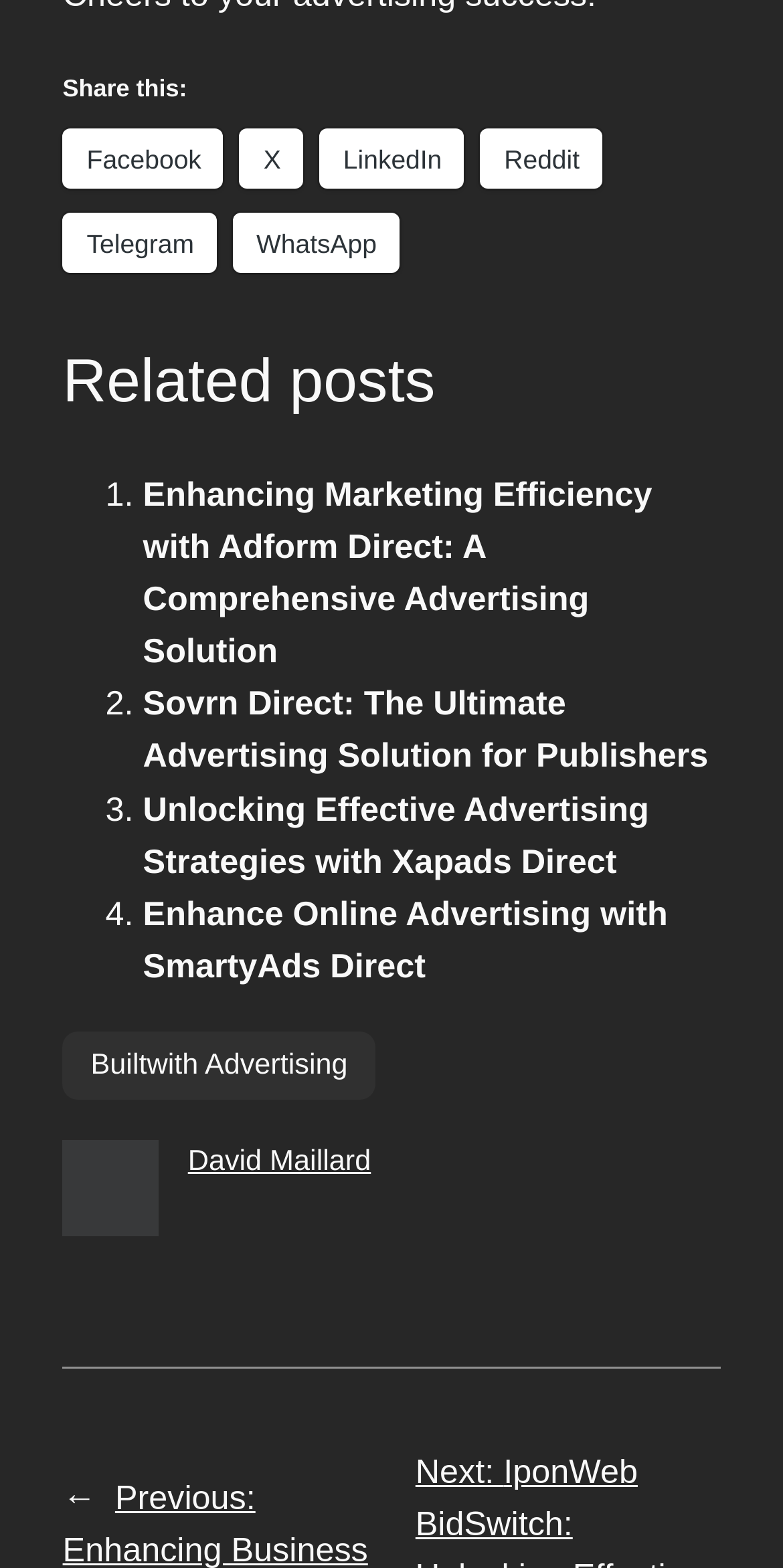Please locate the clickable area by providing the bounding box coordinates to follow this instruction: "Check out David Maillard's profile".

[0.24, 0.73, 0.474, 0.751]